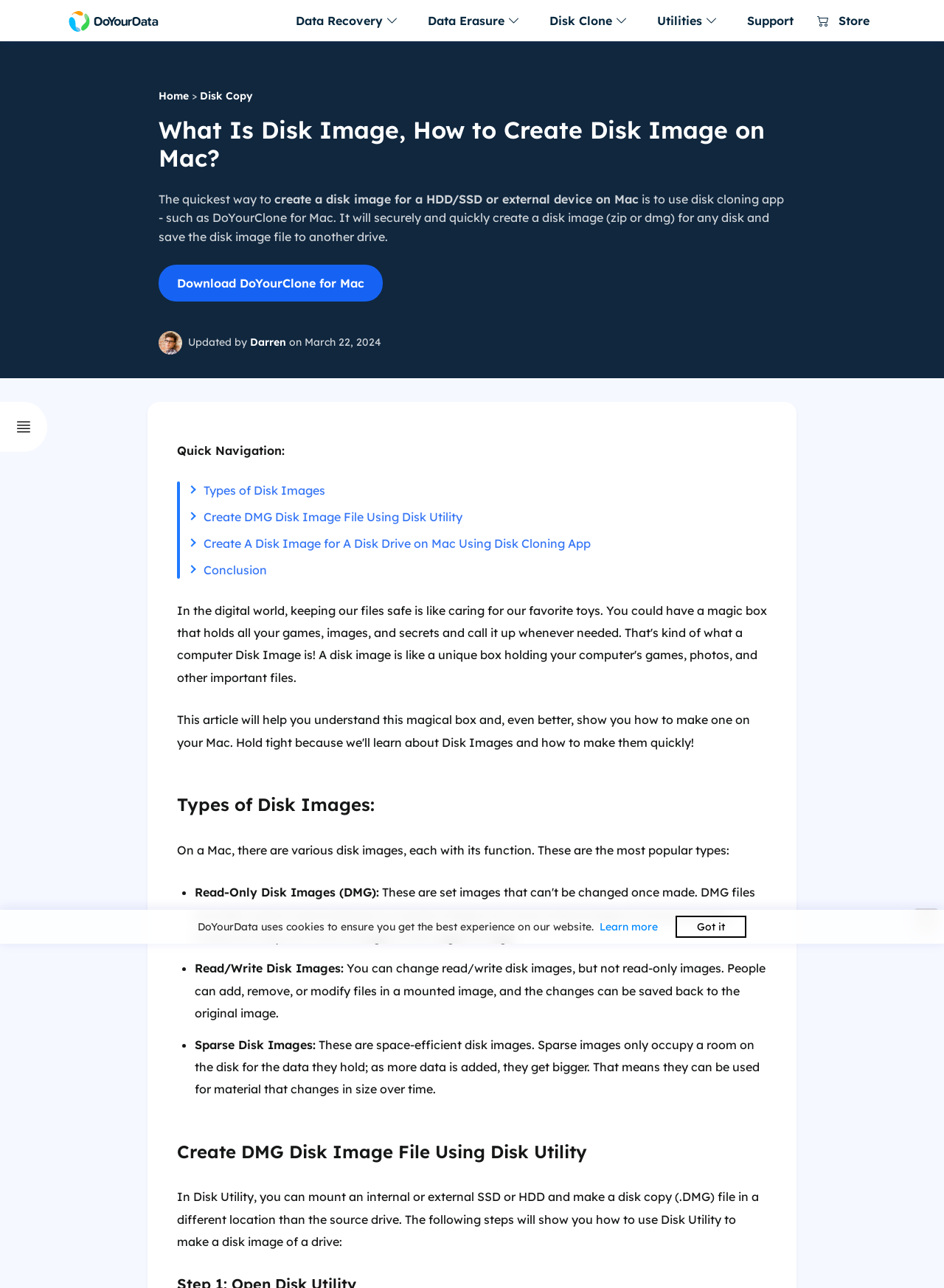Create a detailed summary of the webpage's content and design.

This webpage is about creating disk images on Mac, specifically explaining what a disk image is and providing two solutions to create zip, dmg, or other disk images. 

At the top of the page, there is a logo "DoYourData" with an image, followed by a navigation menu with buttons for "Data Recovery", "Disk Clone", "Utilities", and "Support". 

Below the navigation menu, there are several sections. The first section has a heading "What Is Disk Image, How to Create Disk Image on Mac?" and explains the concept of disk images and how to create one using a disk cloning app like DoYourClone for Mac. 

The next section is a quick navigation menu with links to different parts of the webpage, including "Types of Disk Images", "Create DMG Disk Image File Using Disk Utility", and "Create A Disk Image for A Disk Drive on Mac Using Disk Cloning App". 

The "Types of Disk Images" section explains the different types of disk images, including read-only disk images, read/write disk images, and sparse disk images. 

The "Create DMG Disk Image File Using Disk Utility" section provides a step-by-step guide on how to create a disk image file using Disk Utility. 

Throughout the webpage, there are also links to other related topics, such as data recovery software and disk cloning software, as well as a footer section with a cookie policy notice and a "Got it" button.